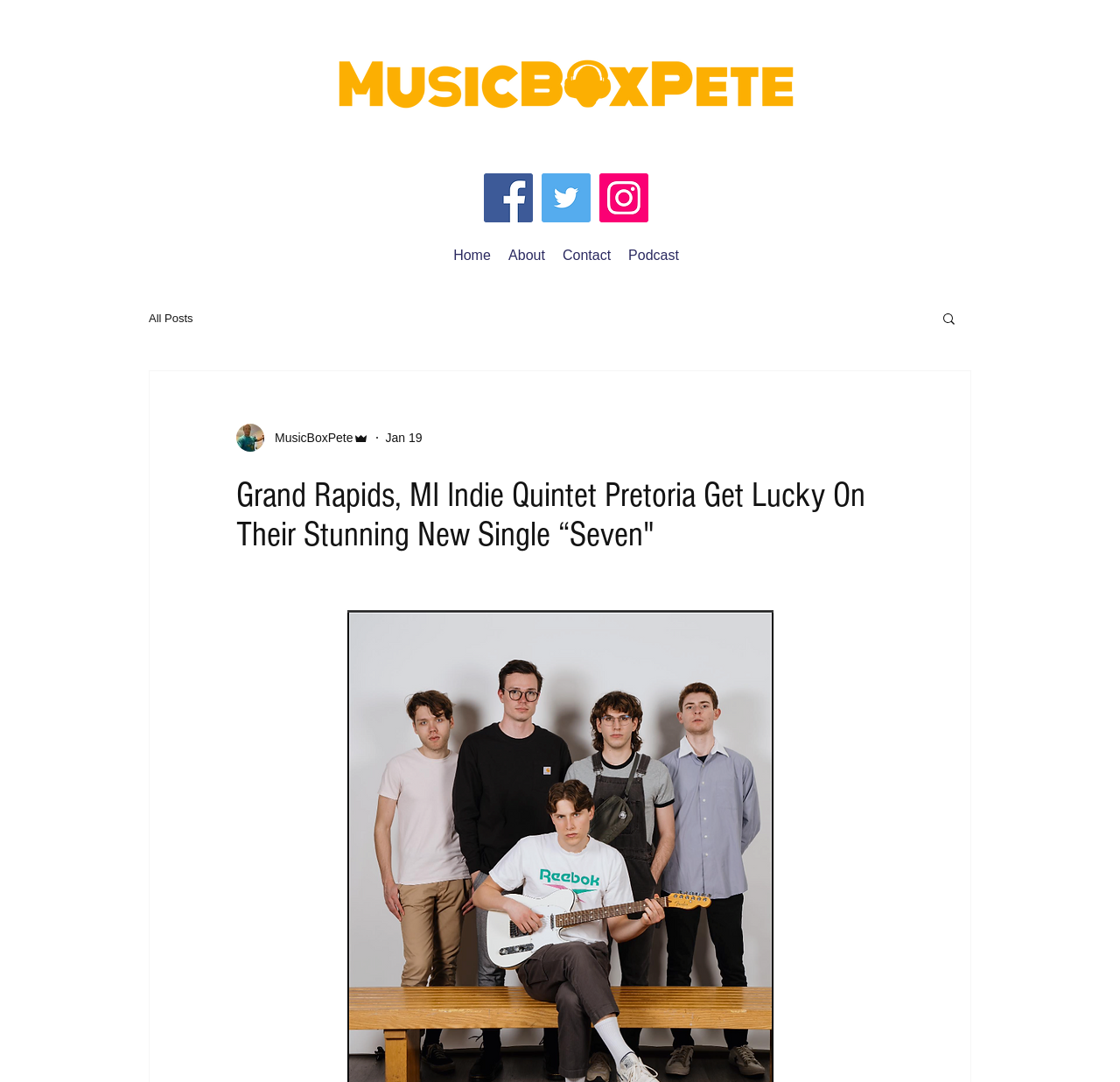Determine the coordinates of the bounding box that should be clicked to complete the instruction: "Go to the Home page". The coordinates should be represented by four float numbers between 0 and 1: [left, top, right, bottom].

[0.397, 0.227, 0.446, 0.24]